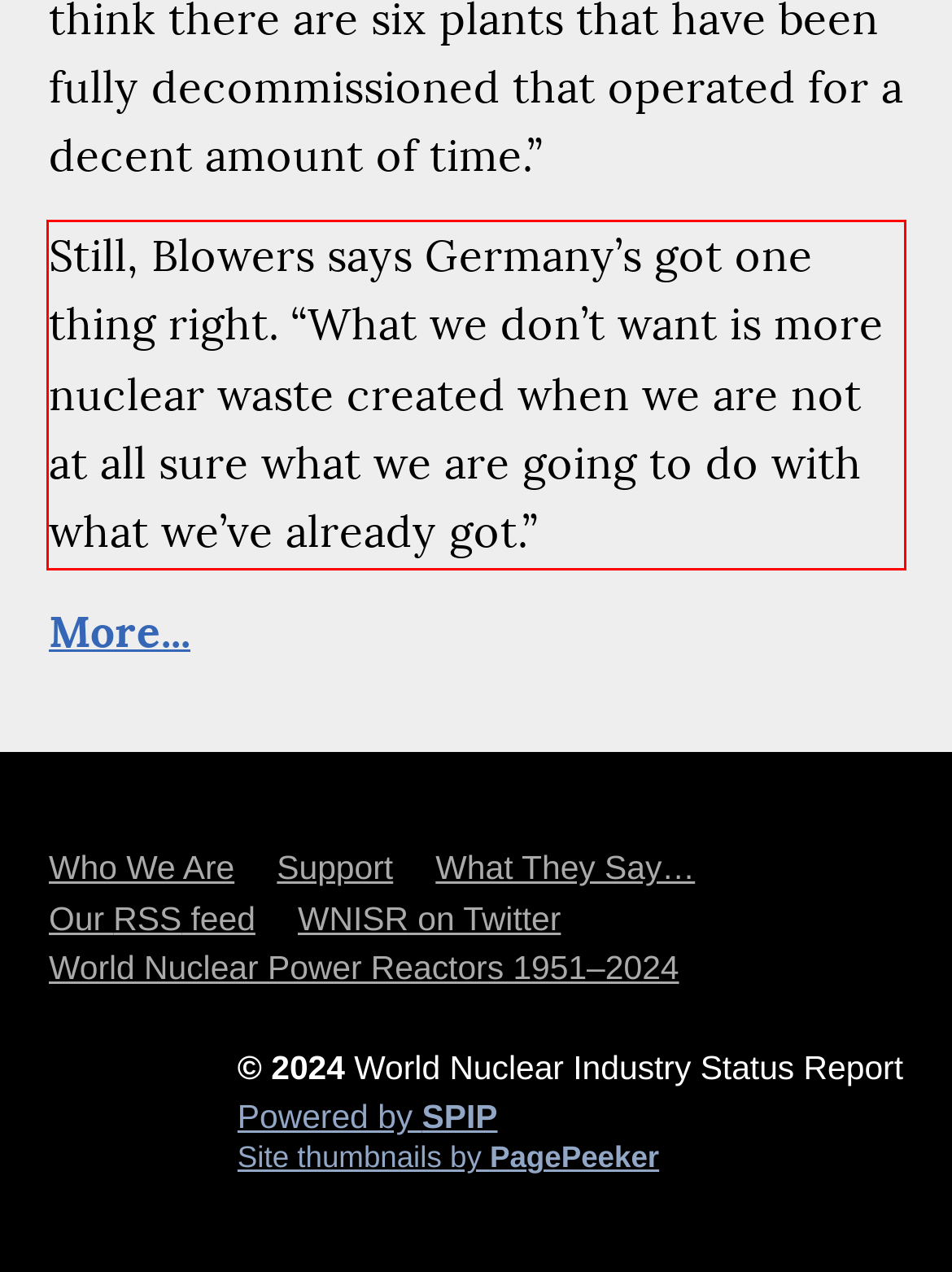Please identify and extract the text from the UI element that is surrounded by a red bounding box in the provided webpage screenshot.

Still, Blowers says Germany’s got one thing right. “What we don’t want is more nuclear waste created when we are not at all sure what we are going to do with what we’ve already got.”